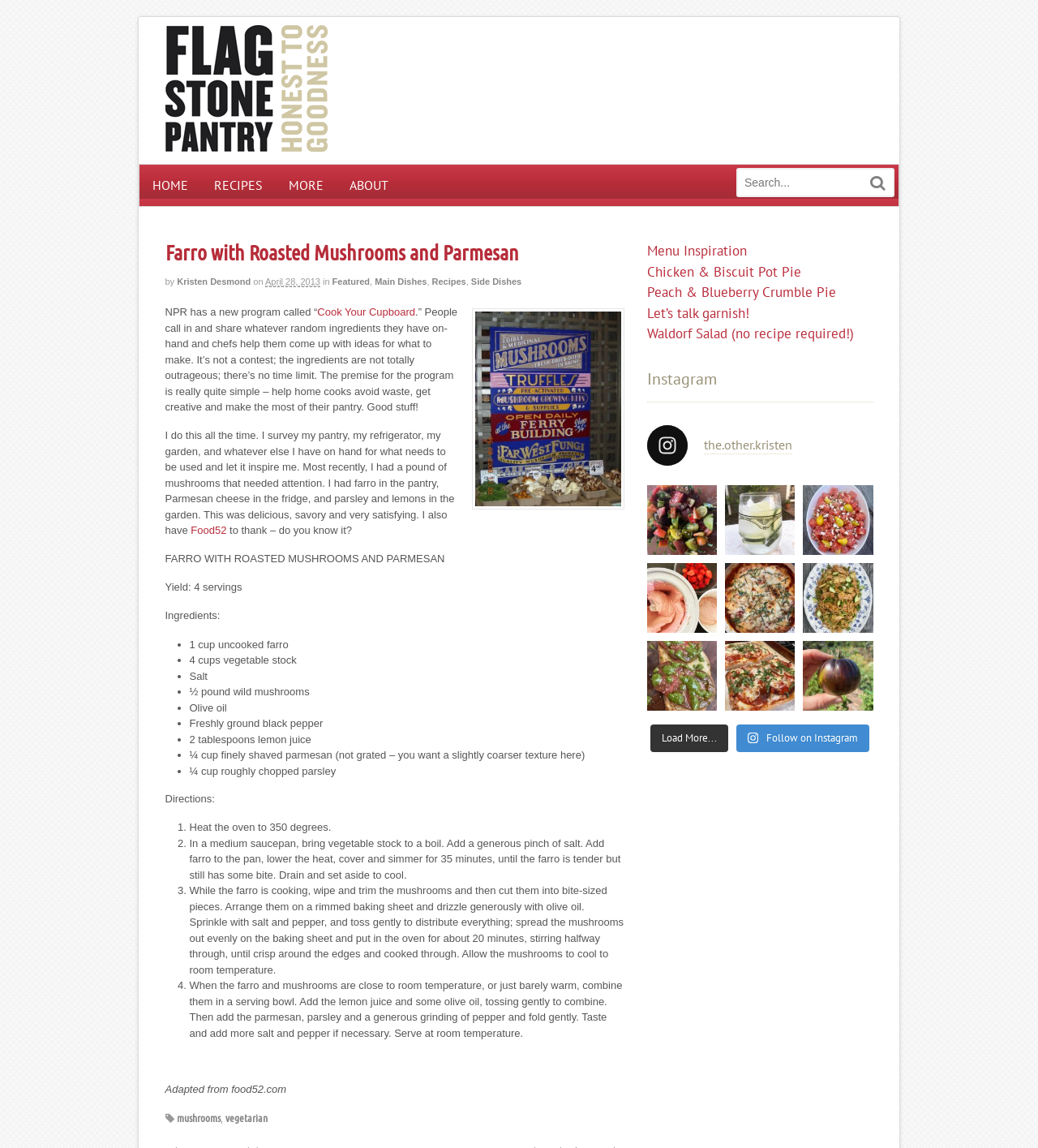Can you pinpoint the bounding box coordinates for the clickable element required for this instruction: "Check out the 'Instagram' section"? The coordinates should be four float numbers between 0 and 1, i.e., [left, top, right, bottom].

[0.623, 0.321, 0.841, 0.35]